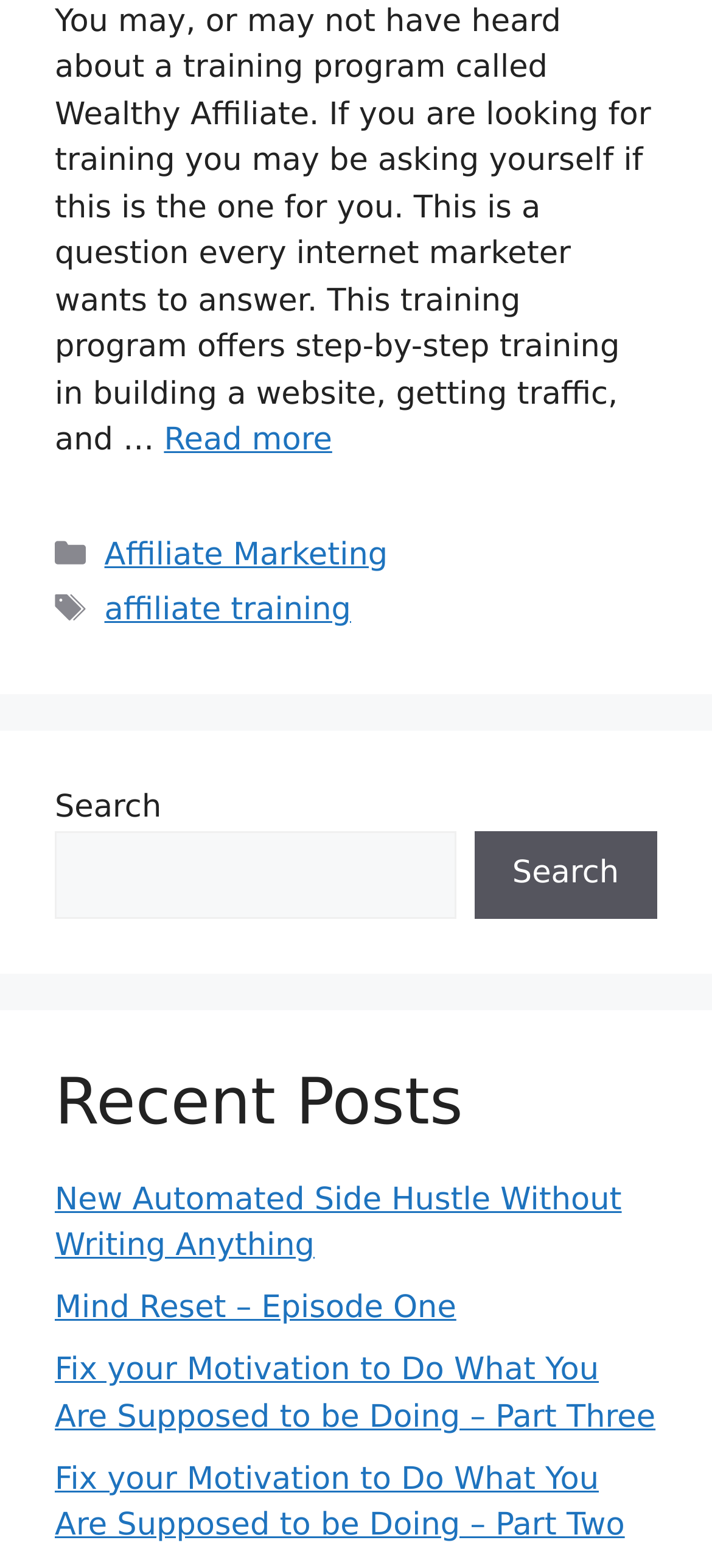Using the format (top-left x, top-left y, bottom-right x, bottom-right y), and given the element description, identify the bounding box coordinates within the screenshot: Mind Reset – Episode One

[0.077, 0.823, 0.641, 0.846]